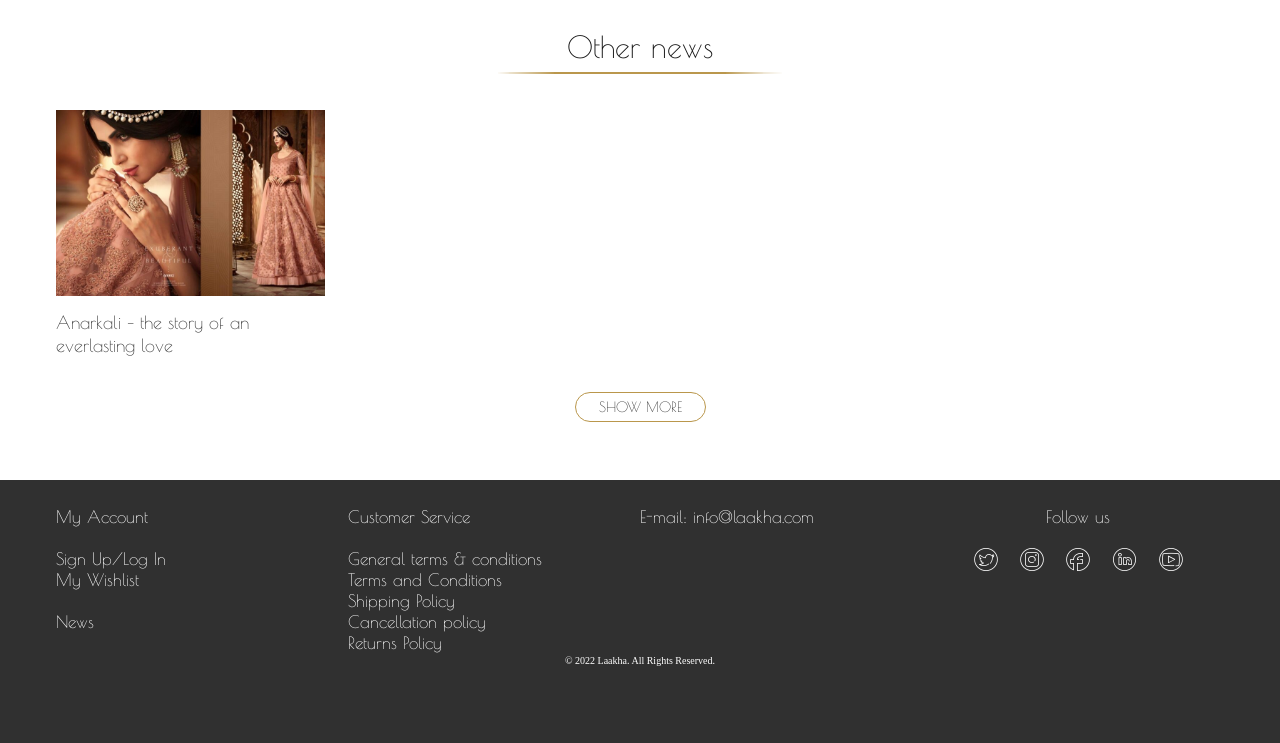Locate the bounding box of the UI element described by: "info@laakha.com" in the given webpage screenshot.

[0.541, 0.682, 0.636, 0.708]